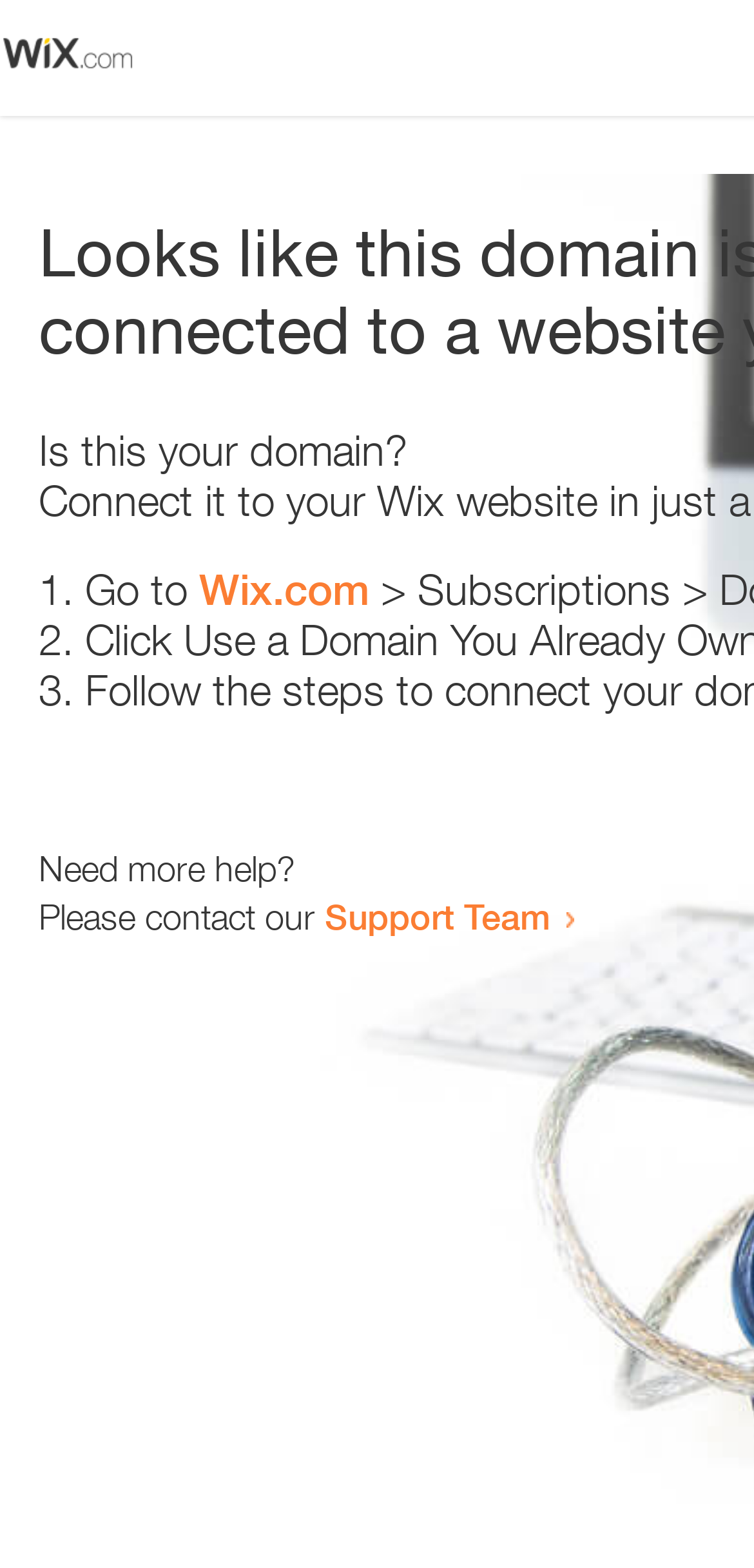Locate the primary headline on the webpage and provide its text.

Looks like this domain isn't
connected to a website yet